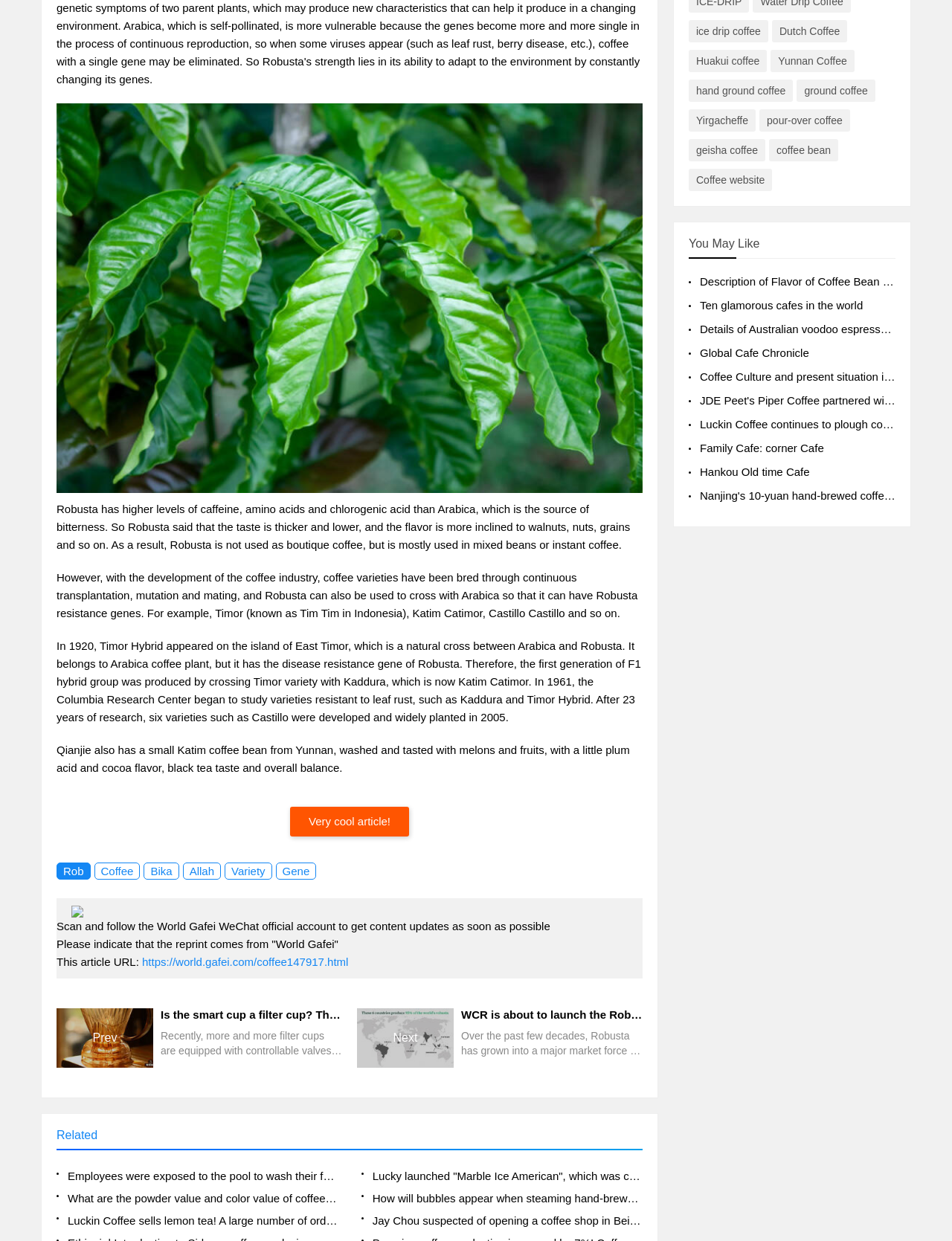Using the given description, provide the bounding box coordinates formatted as (top-left x, top-left y, bottom-right x, bottom-right y), with all values being floating point numbers between 0 and 1. Description: Dutch Coffee

[0.811, 0.016, 0.89, 0.034]